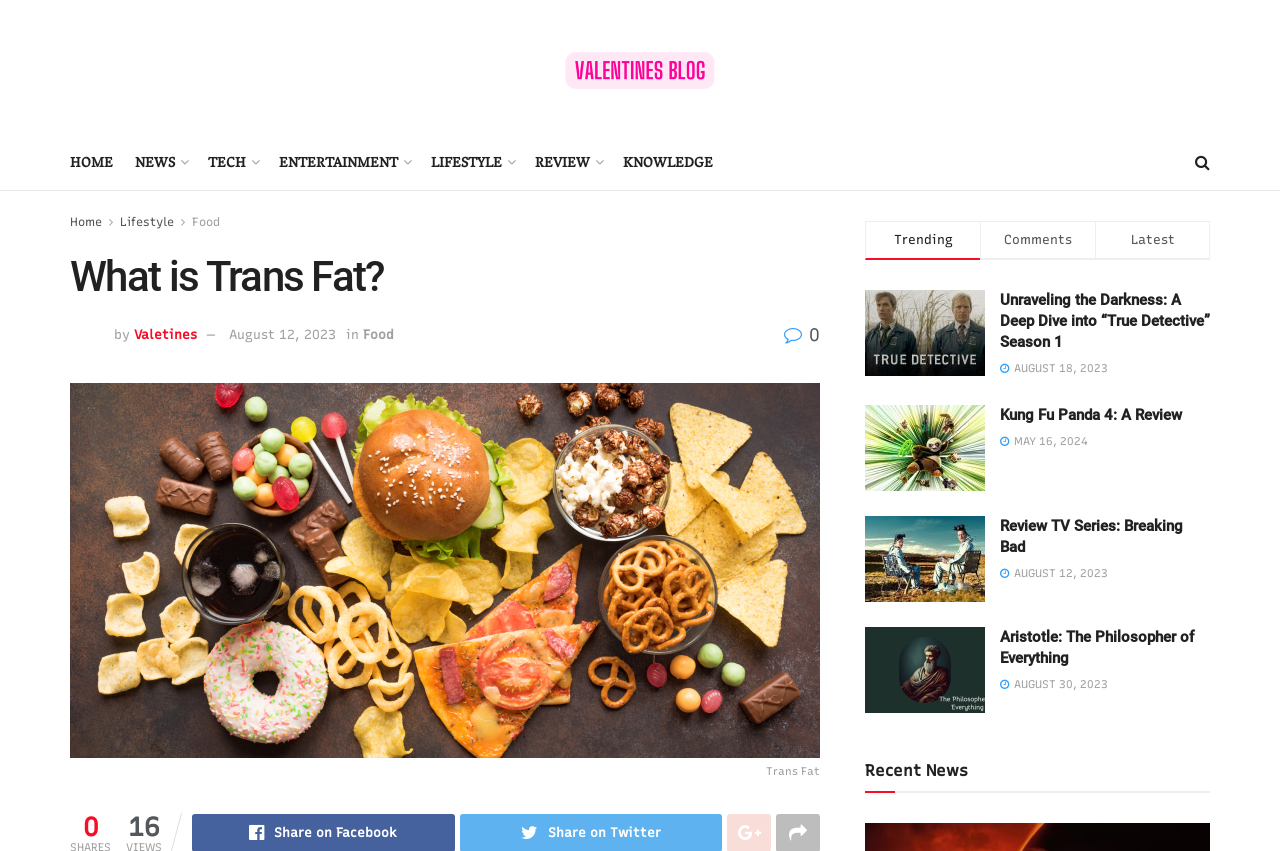What is the date of the article 'Aristotle: The Philosopher of Everything'?
Provide a detailed answer to the question using information from the image.

The date of the article 'Aristotle: The Philosopher of Everything' can be found below the article's heading, which is 'AUGUST 30, 2023'.